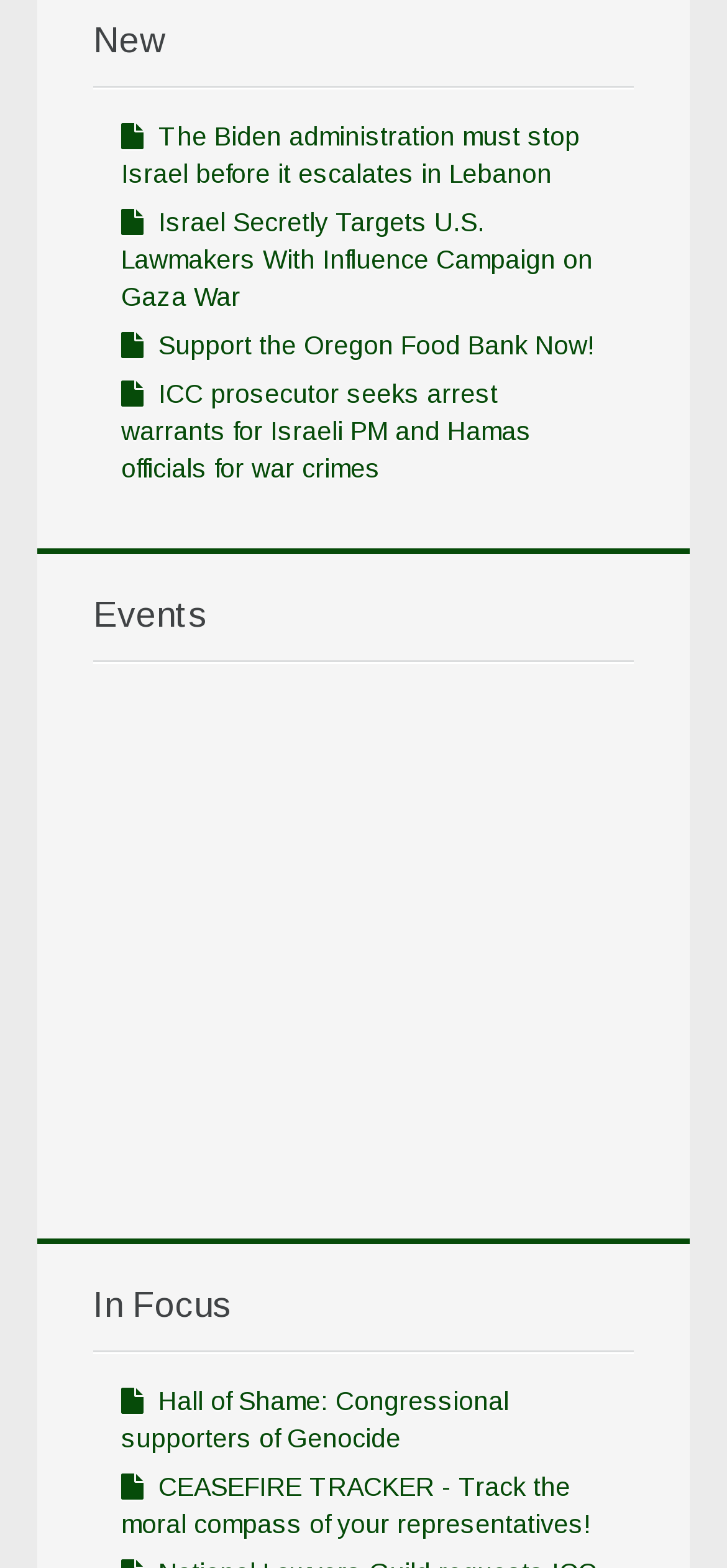Refer to the element description Criticism & Analysis and identify the corresponding bounding box in the screenshot. Format the coordinates as (top-left x, top-left y, bottom-right x, bottom-right y) with values in the range of 0 to 1.

[0.141, 0.747, 0.859, 0.792]